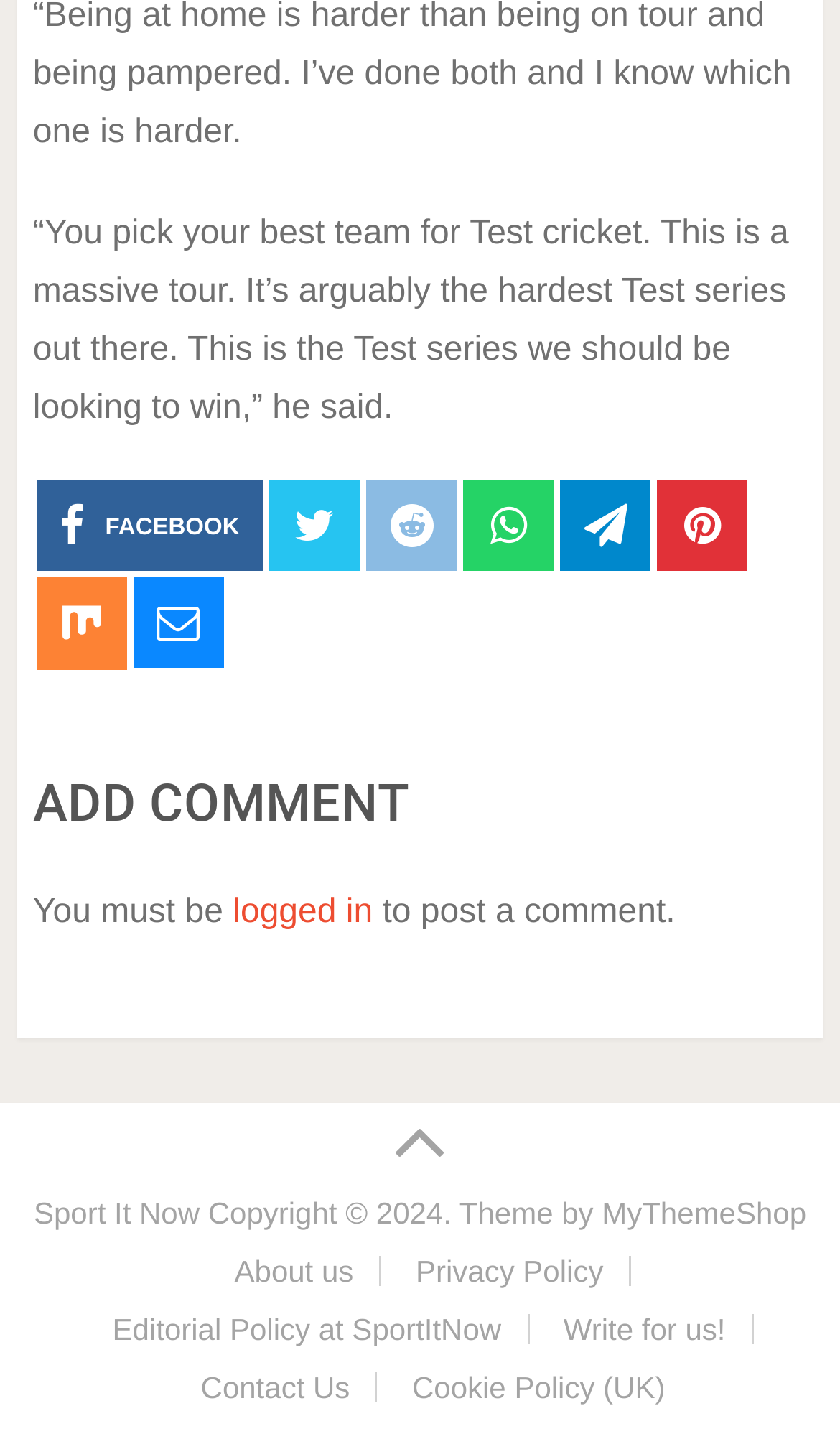Locate and provide the bounding box coordinates for the HTML element that matches this description: "Contact Us".

[0.239, 0.952, 0.417, 0.976]